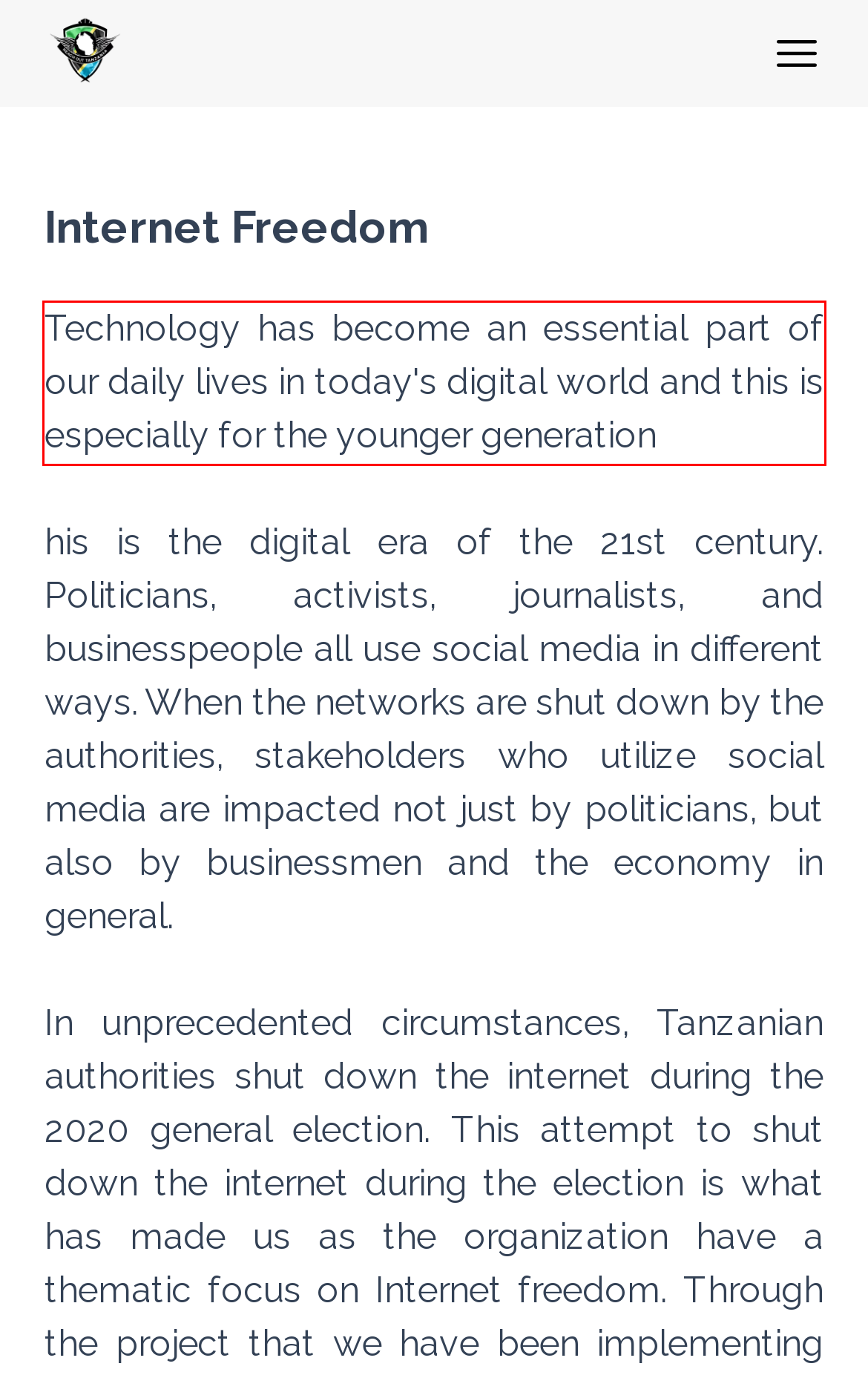Using OCR, extract the text content found within the red bounding box in the given webpage screenshot.

Technology has become an essential part of our daily lives in today's digital world and this is especially for the younger generation